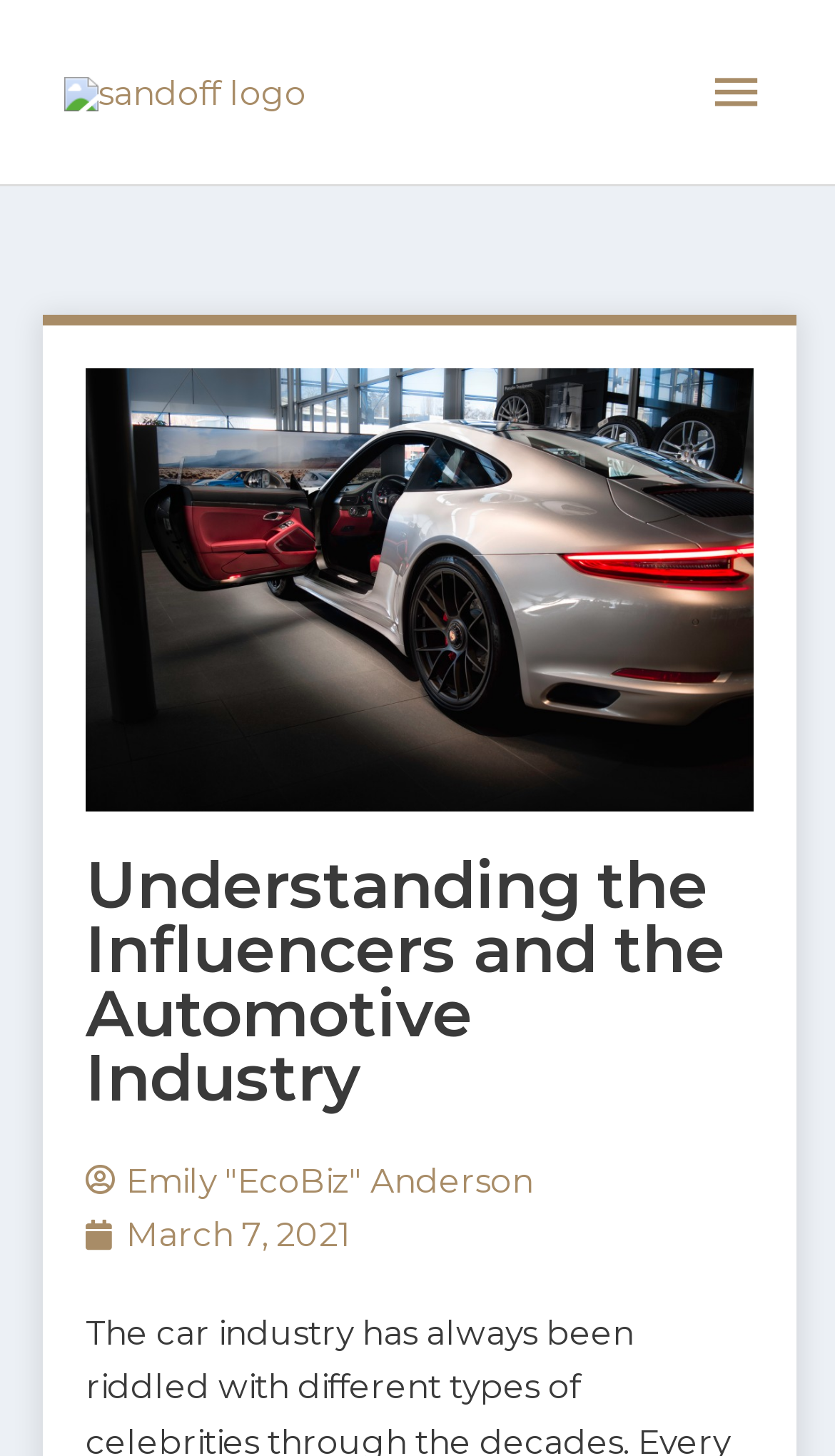Please specify the bounding box coordinates in the format (top-left x, top-left y, bottom-right x, bottom-right y), with all values as floating point numbers between 0 and 1. Identify the bounding box of the UI element described by: Emily "EcoBiz" Anderson

[0.103, 0.792, 0.638, 0.83]